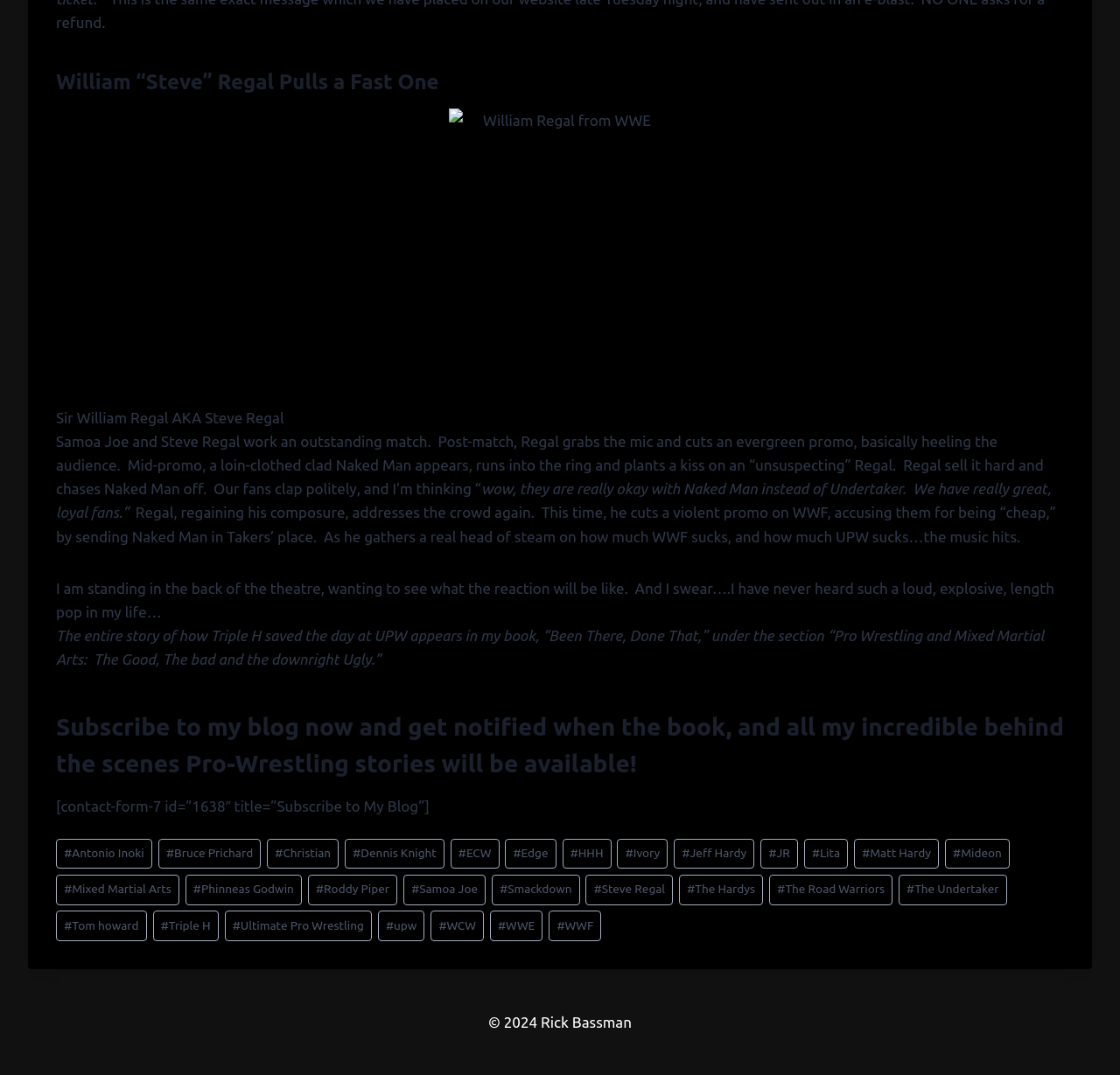What is the name of the person in the image?
Please respond to the question with a detailed and informative answer.

The image on the webpage is labeled as 'William Regal from WWE', so the person in the image is William Regal.